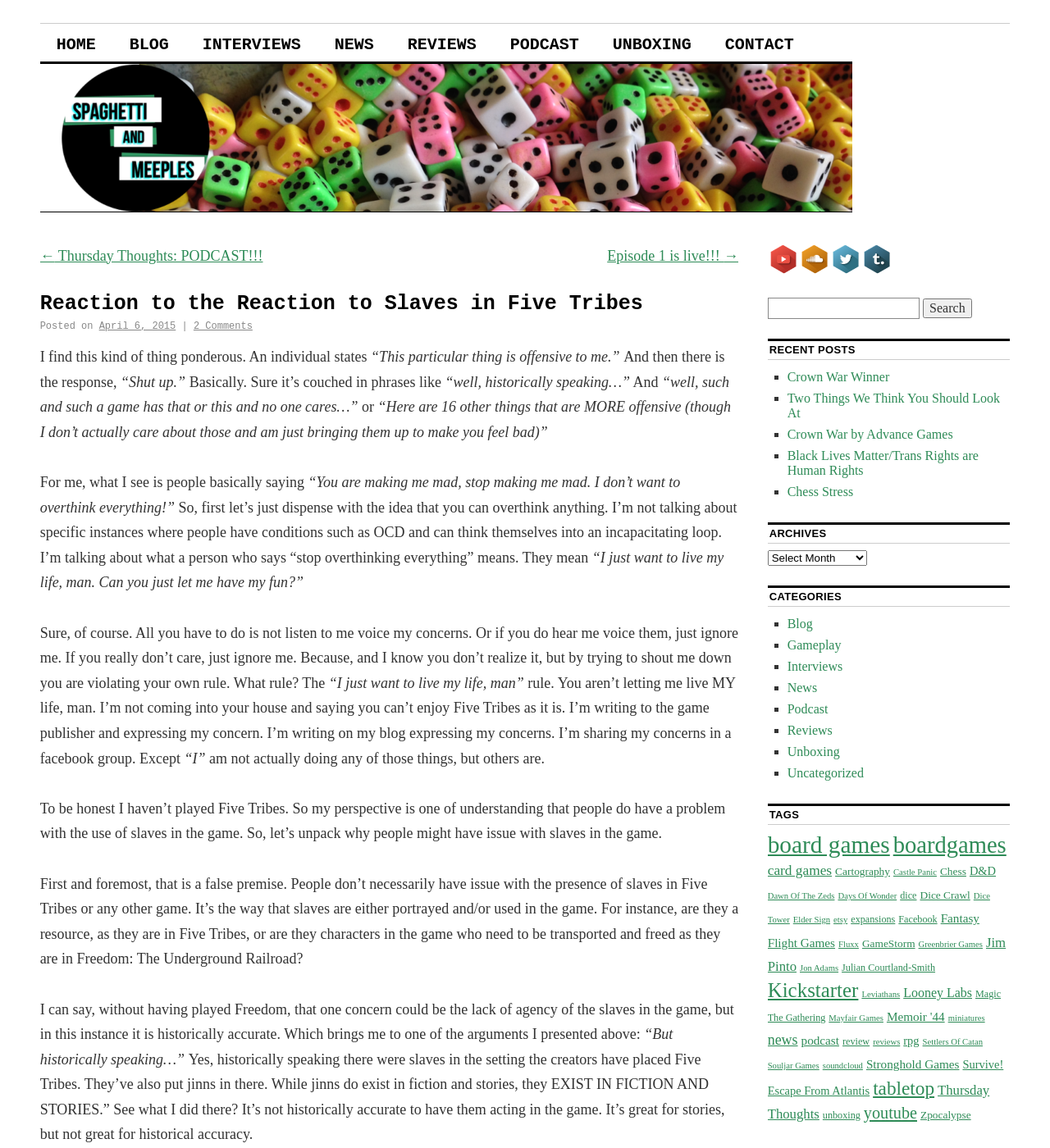How many comments does the blog post have?
Provide a concise answer using a single word or phrase based on the image.

2 Comments